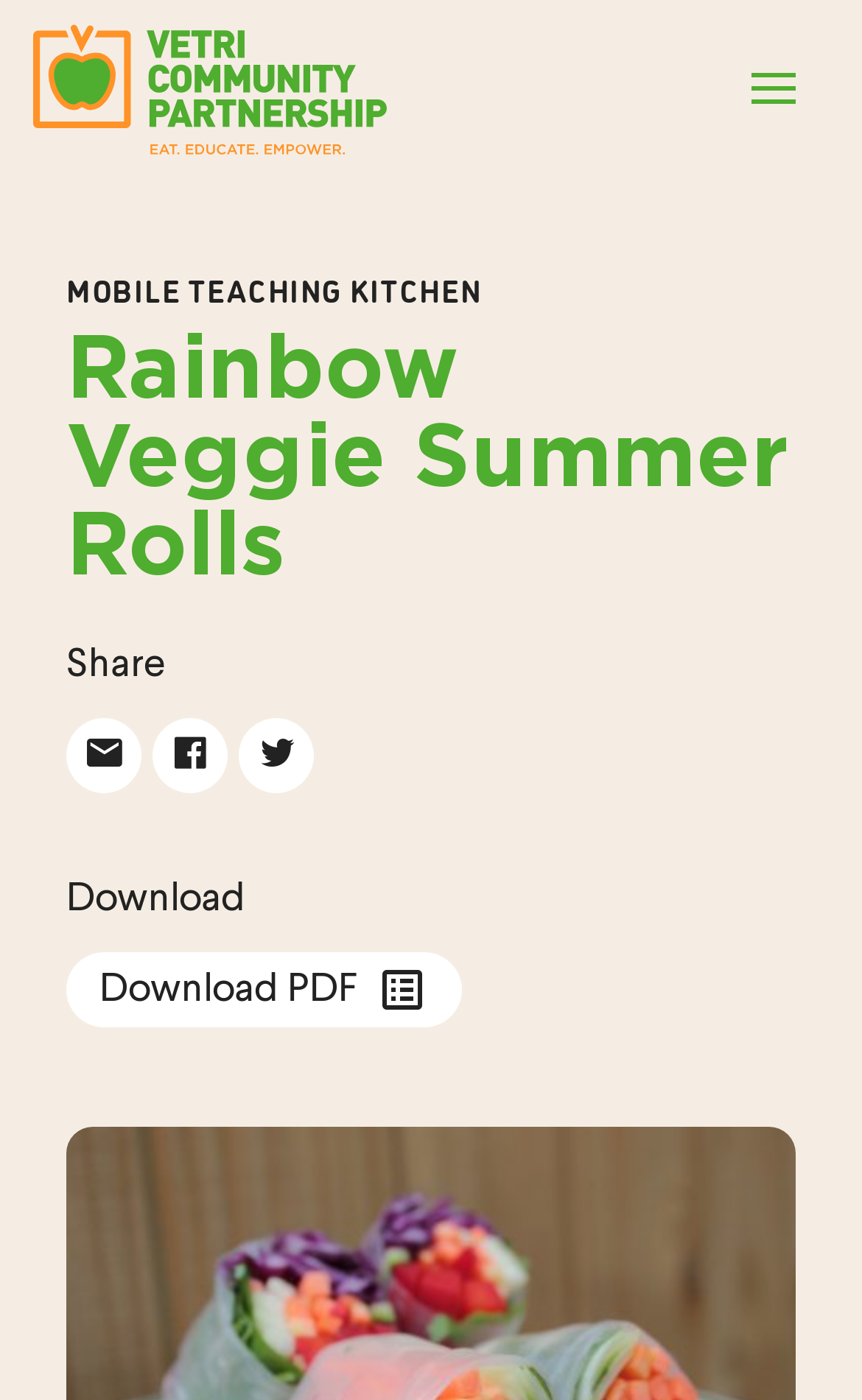Please find the bounding box for the UI component described as follows: "Download PDF".

[0.077, 0.68, 0.536, 0.734]